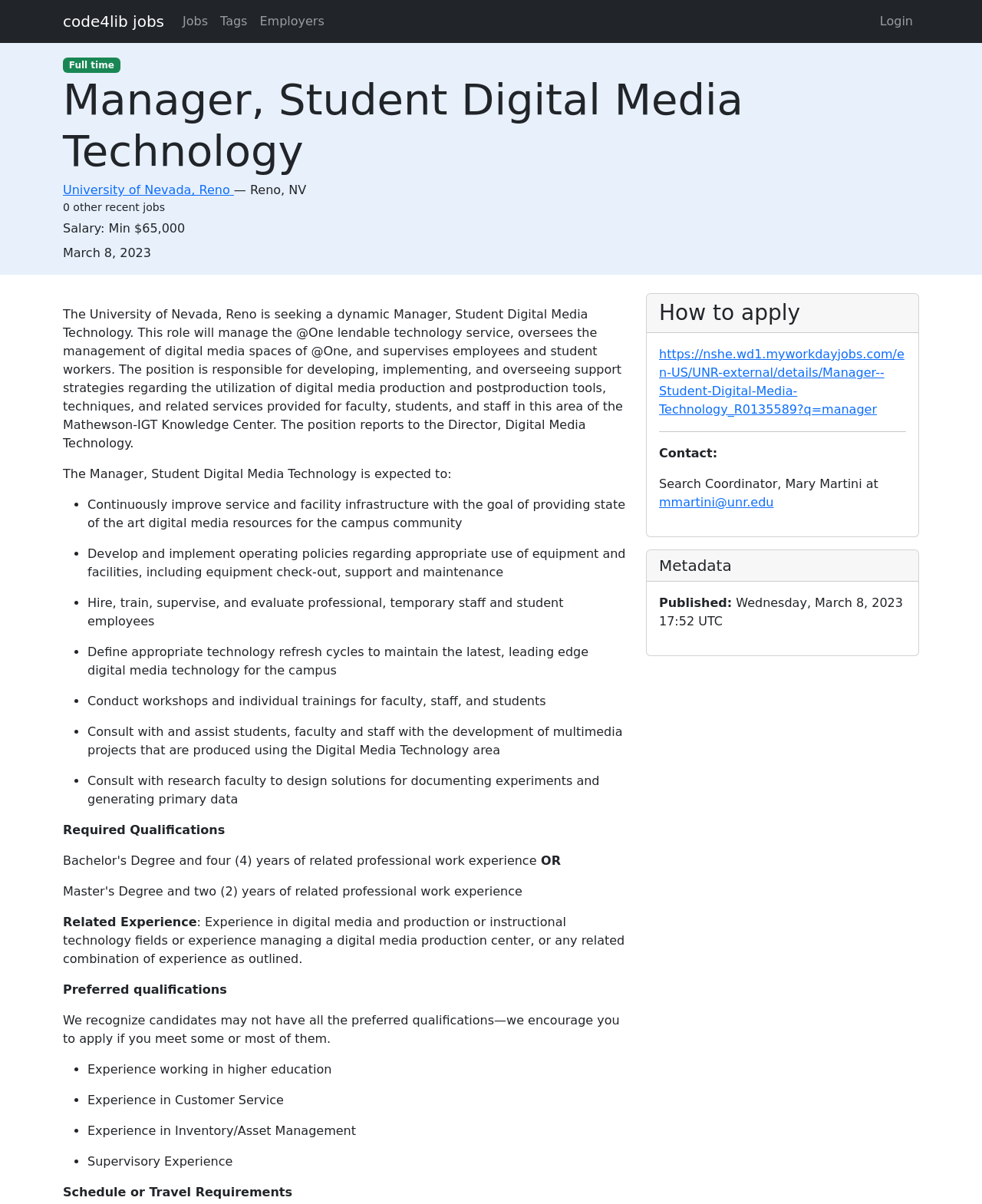What is the name of the university where the job is located?
Can you provide a detailed and comprehensive answer to the question?

The university name can be found in the link 'University of Nevada, Reno' which is located below the job title, indicating the location of the job.